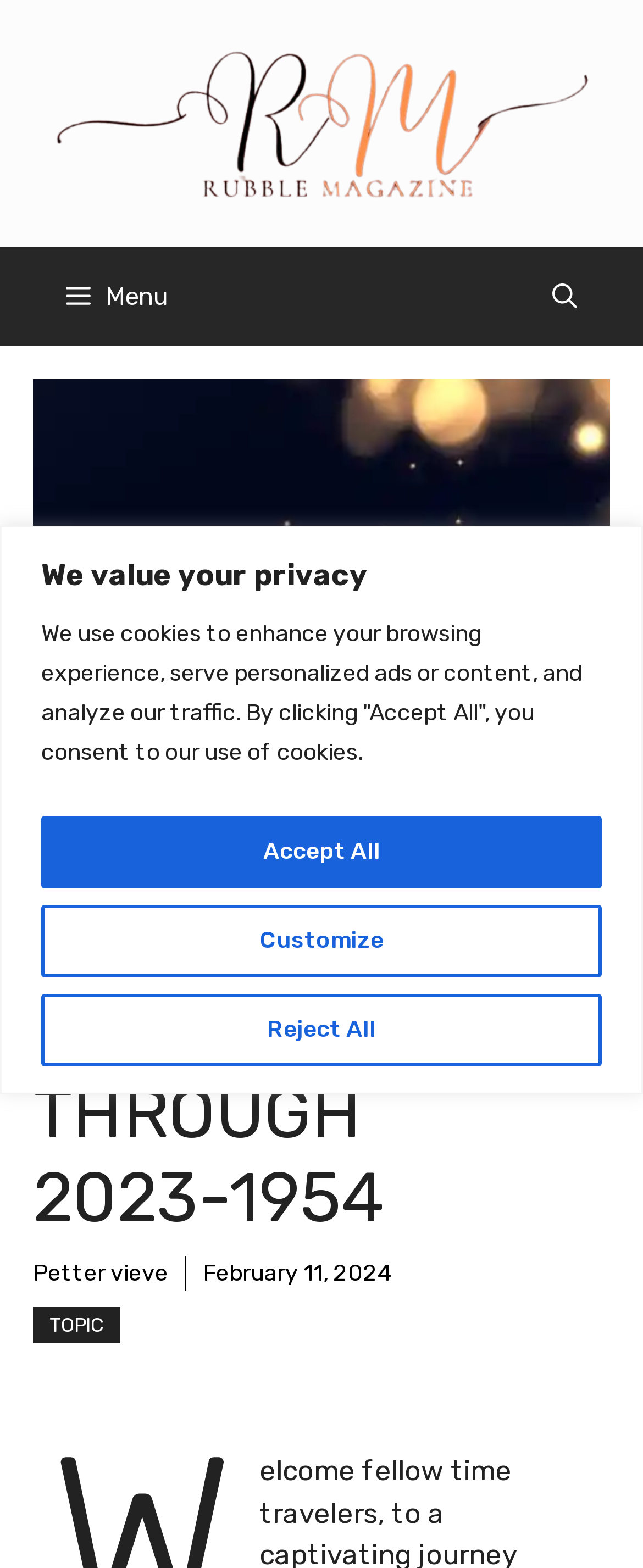Locate and generate the text content of the webpage's heading.

TIME CAPSULES: A JOURNEY THROUGH 2023-1954